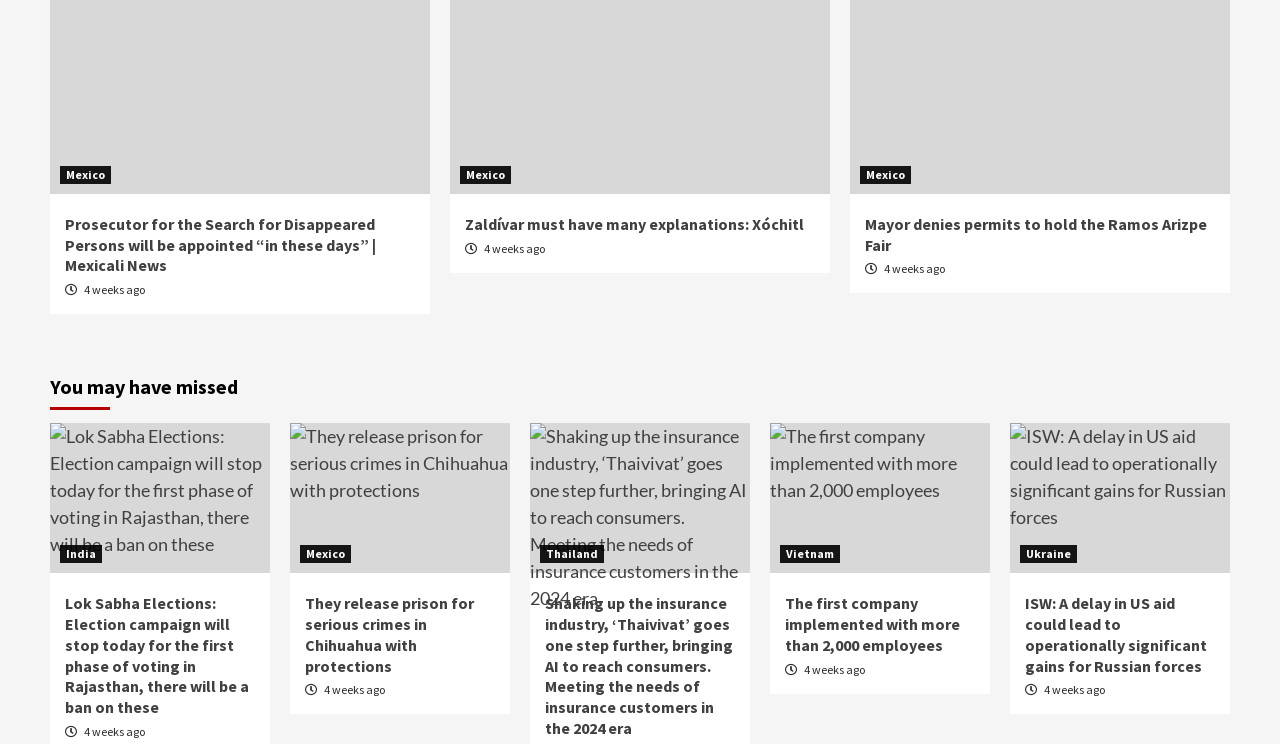Locate the bounding box coordinates of the area to click to fulfill this instruction: "Read the news about Lok Sabha Elections in Rajasthan". The bounding box should be presented as four float numbers between 0 and 1, in the order [left, top, right, bottom].

[0.039, 0.569, 0.211, 0.77]